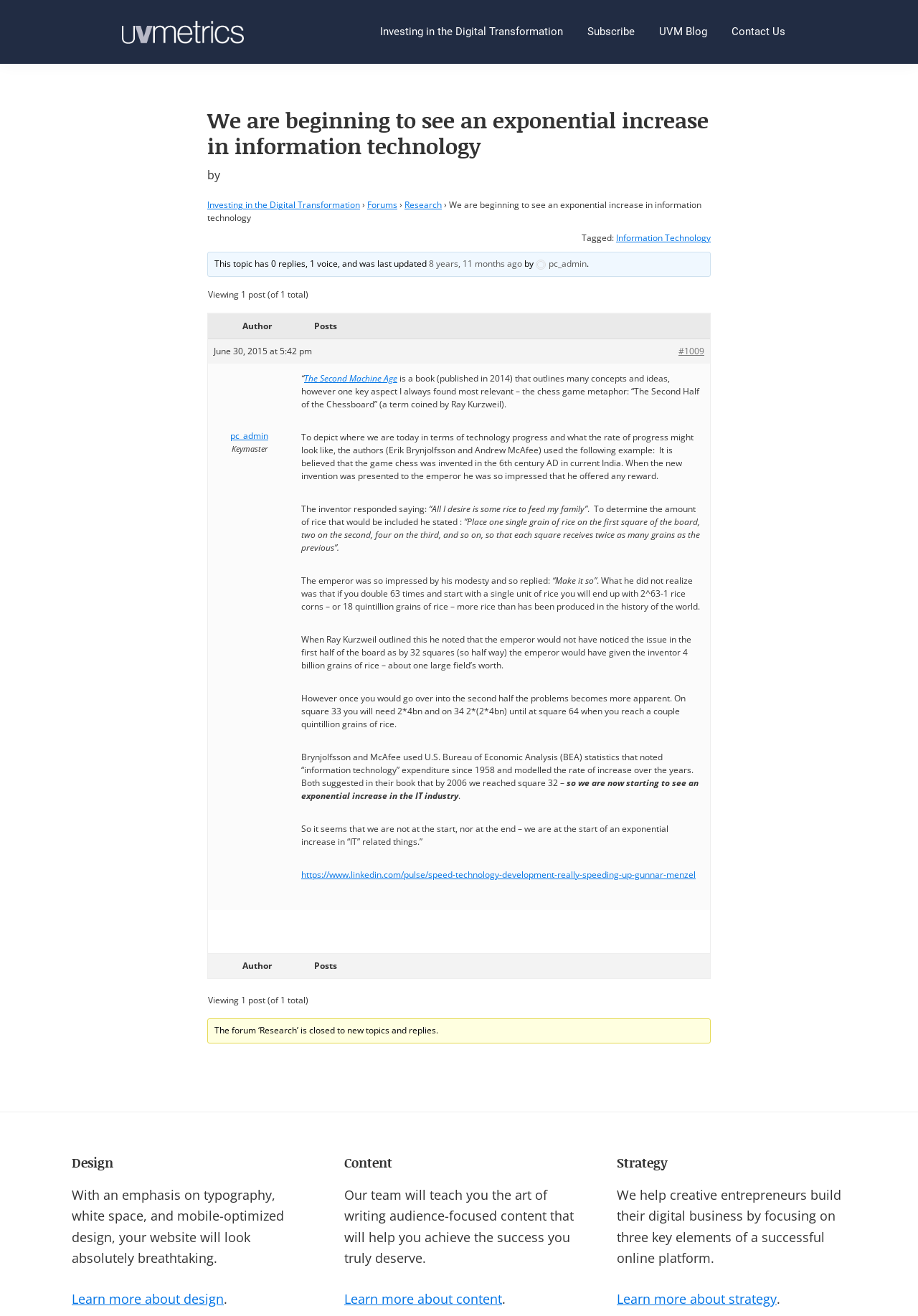Please identify the bounding box coordinates of the element I should click to complete this instruction: 'Learn more about design'. The coordinates should be given as four float numbers between 0 and 1, like this: [left, top, right, bottom].

[0.078, 0.98, 0.244, 0.994]